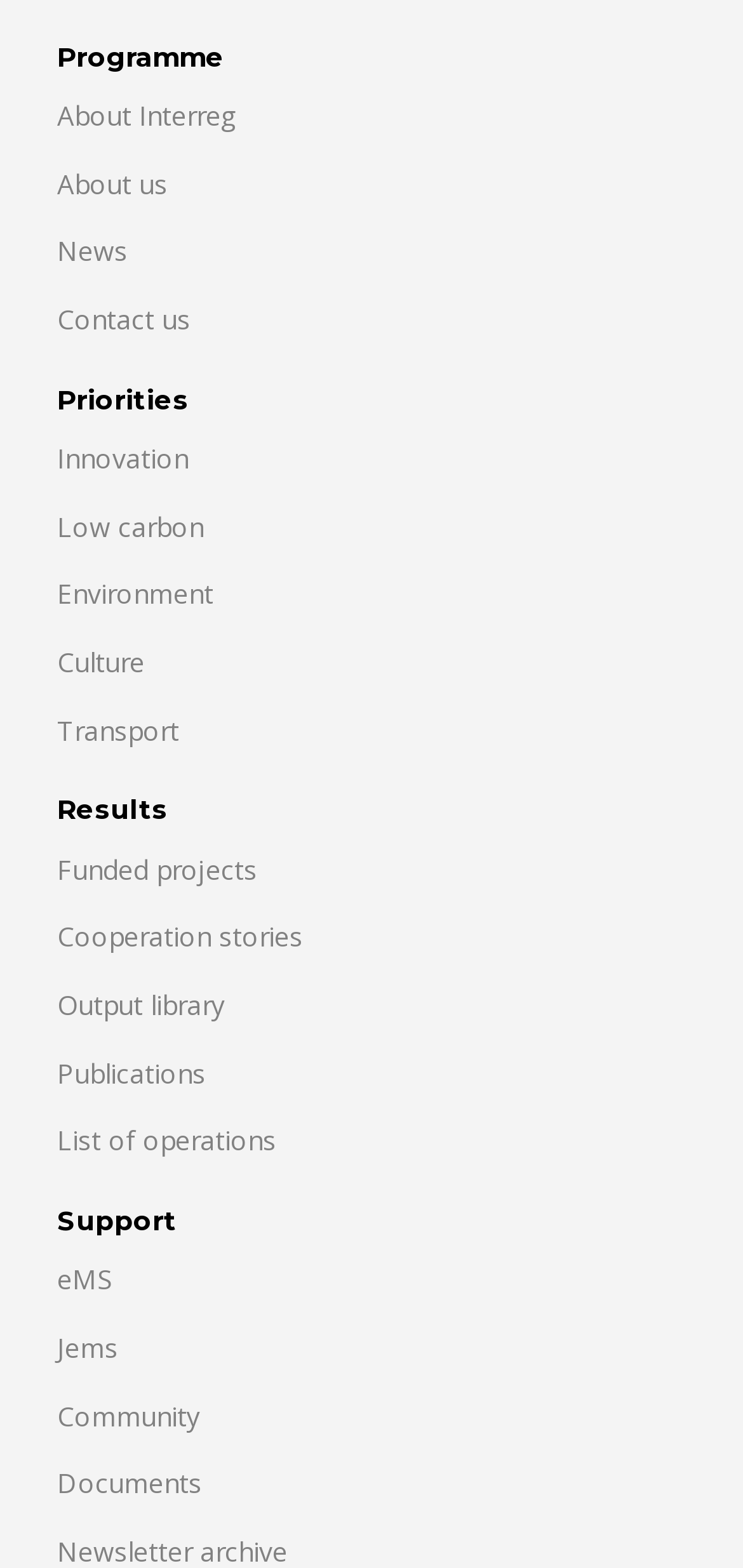Indicate the bounding box coordinates of the element that needs to be clicked to satisfy the following instruction: "Read about Revolutionizing Home Energy". The coordinates should be four float numbers between 0 and 1, i.e., [left, top, right, bottom].

None